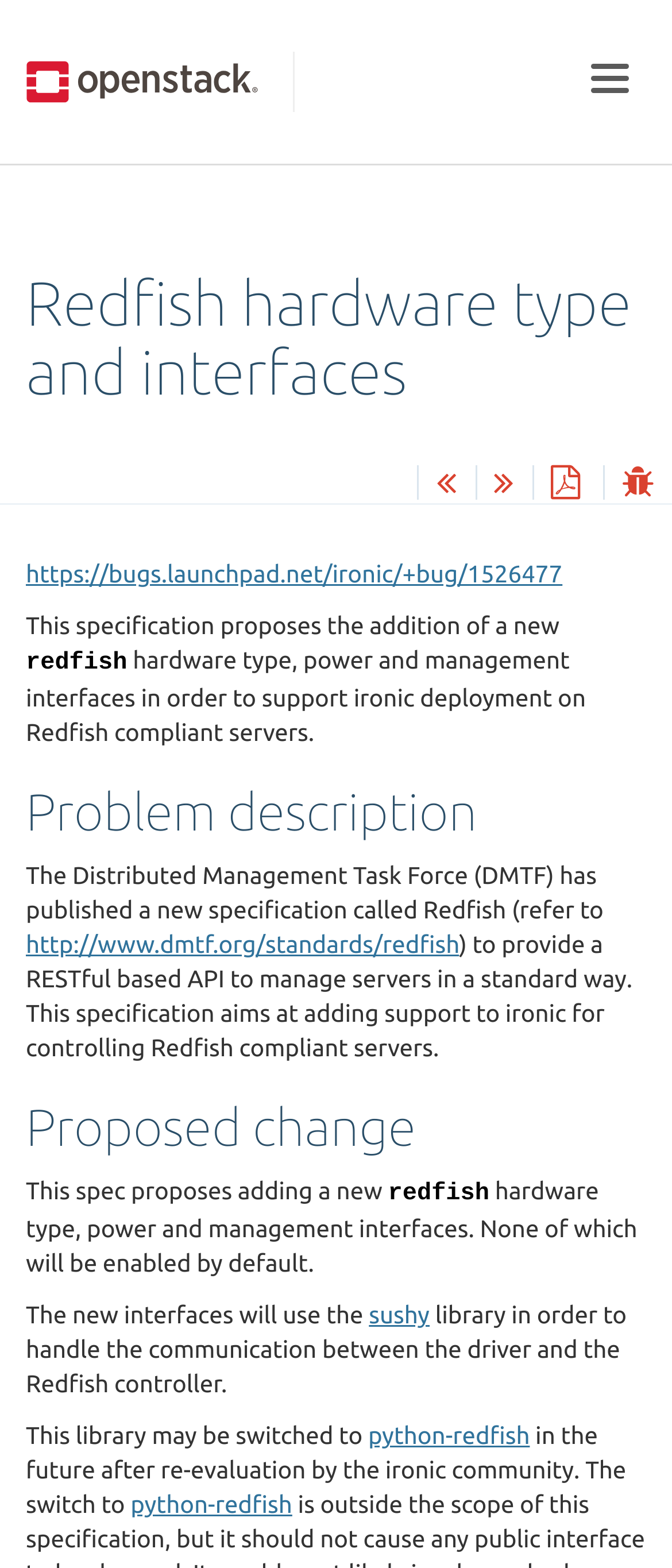Utilize the details in the image to give a detailed response to the question: What is Redfish?

According to the webpage, Redfish is a specification published by the Distributed Management Task Force (DMTF) that provides a RESTful based API to manage servers in a standard way.